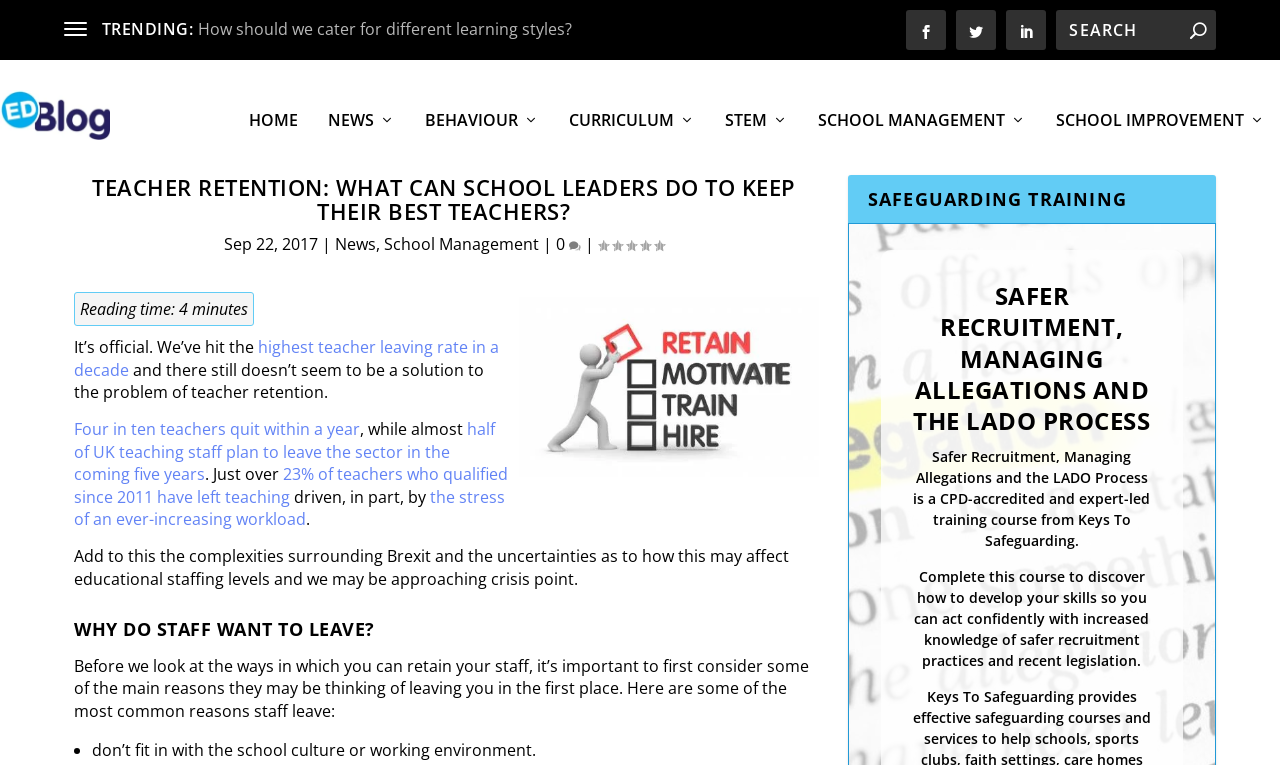Please specify the bounding box coordinates of the area that should be clicked to accomplish the following instruction: "Go to the home page". The coordinates should consist of four float numbers between 0 and 1, i.e., [left, top, right, bottom].

[0.195, 0.133, 0.233, 0.209]